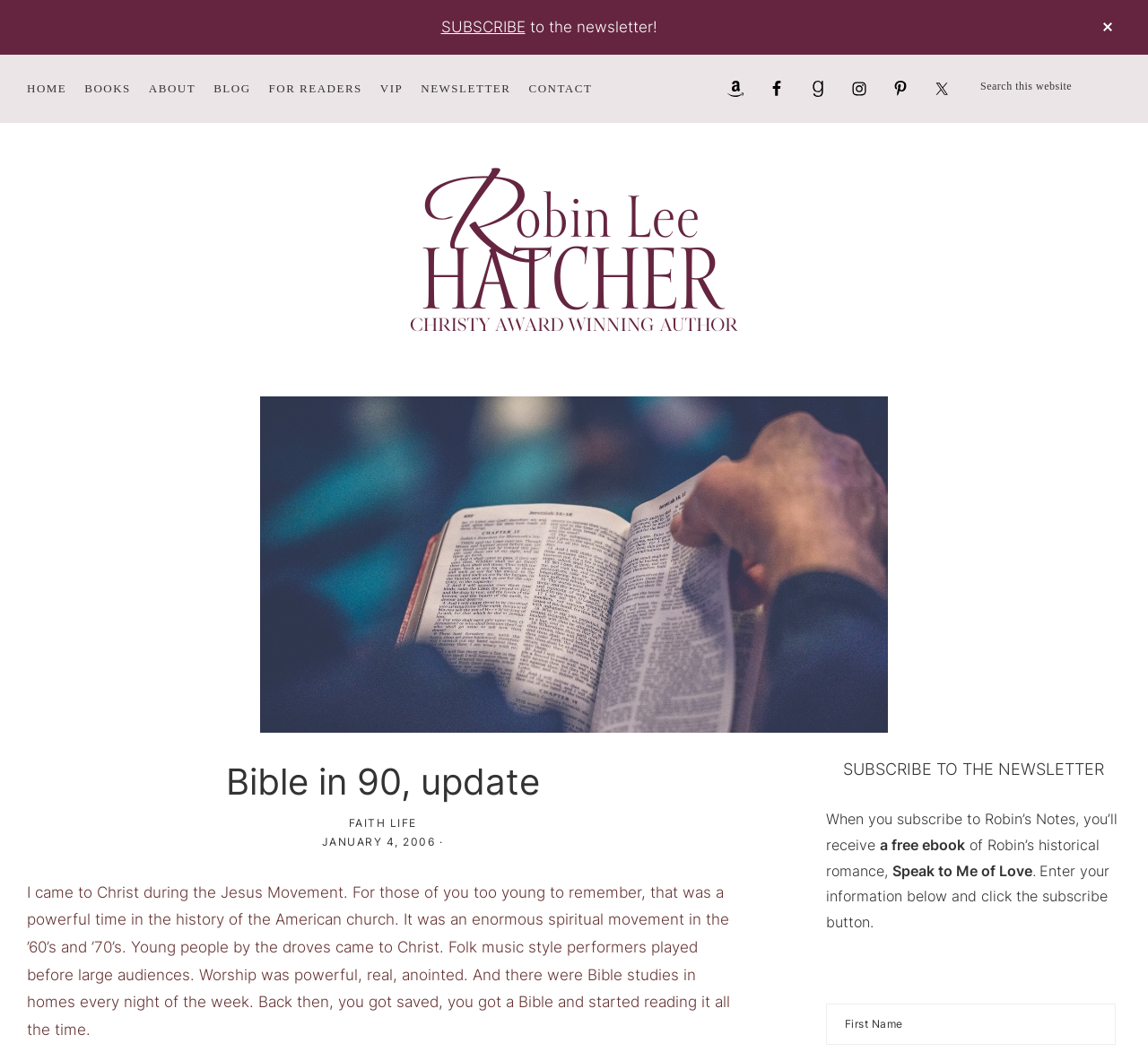Utilize the details in the image to give a detailed response to the question: What is the free ebook offered?

The free ebook offered can be found in the primary sidebar section of the webpage, where it says 'a free ebook of Robin’s historical romance, Speak to Me of Love'.